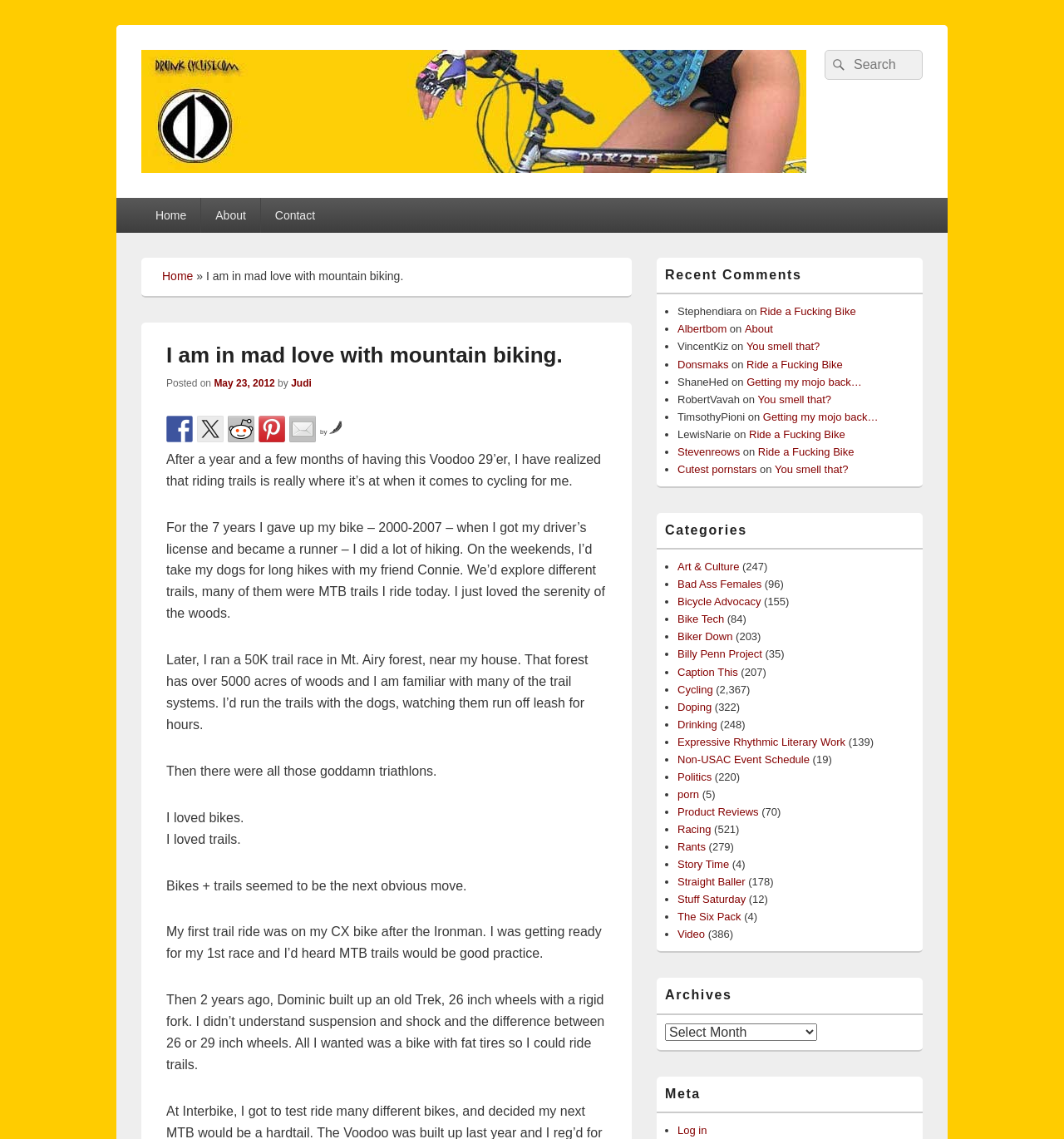Determine the bounding box coordinates of the clickable element to achieve the following action: 'Explore the 'General' category'. Provide the coordinates as four float values between 0 and 1, formatted as [left, top, right, bottom].

None